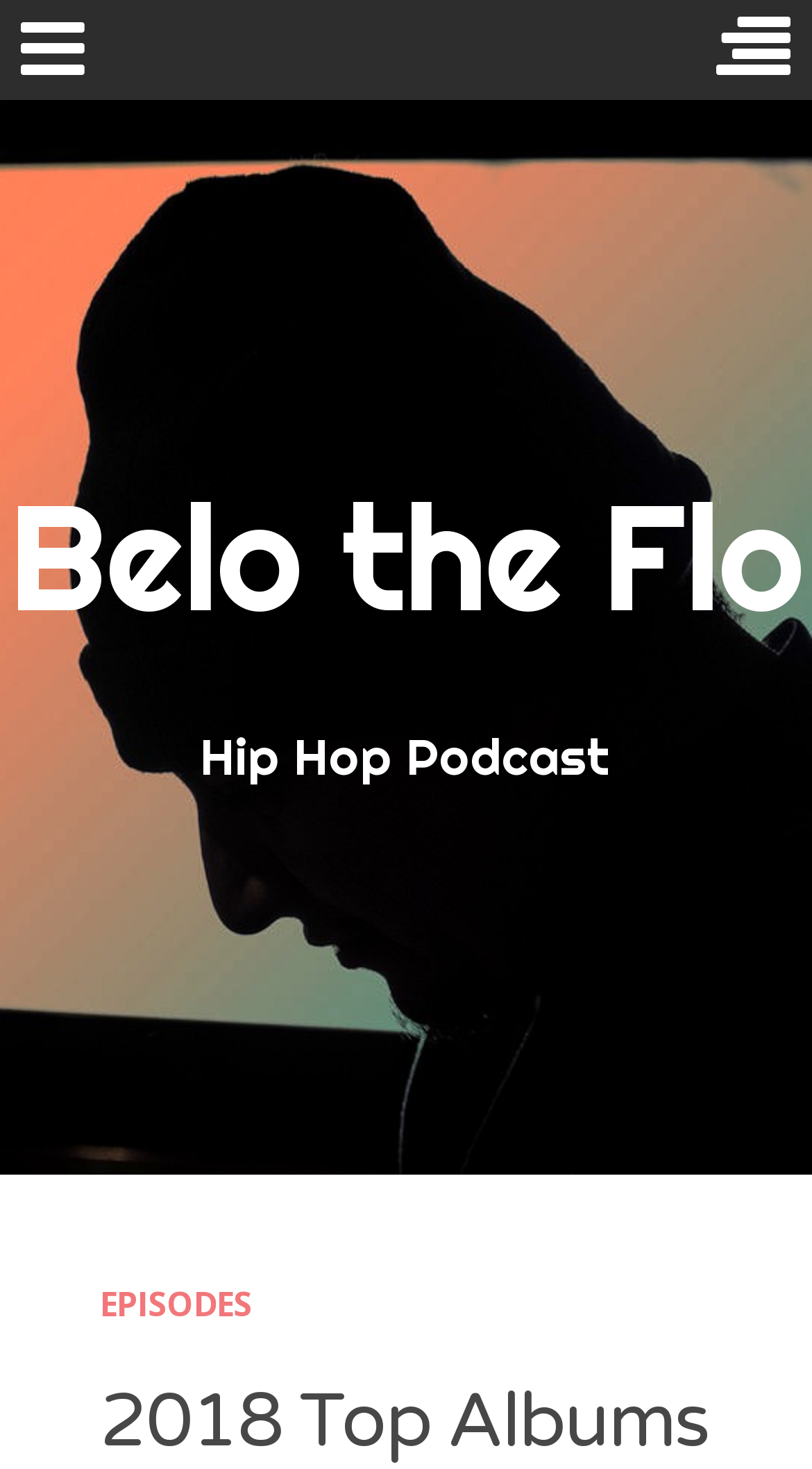Specify the bounding box coordinates of the region I need to click to perform the following instruction: "Go to the EPISODES page". The coordinates must be four float numbers in the range of 0 to 1, i.e., [left, top, right, bottom].

[0.123, 0.872, 0.31, 0.903]